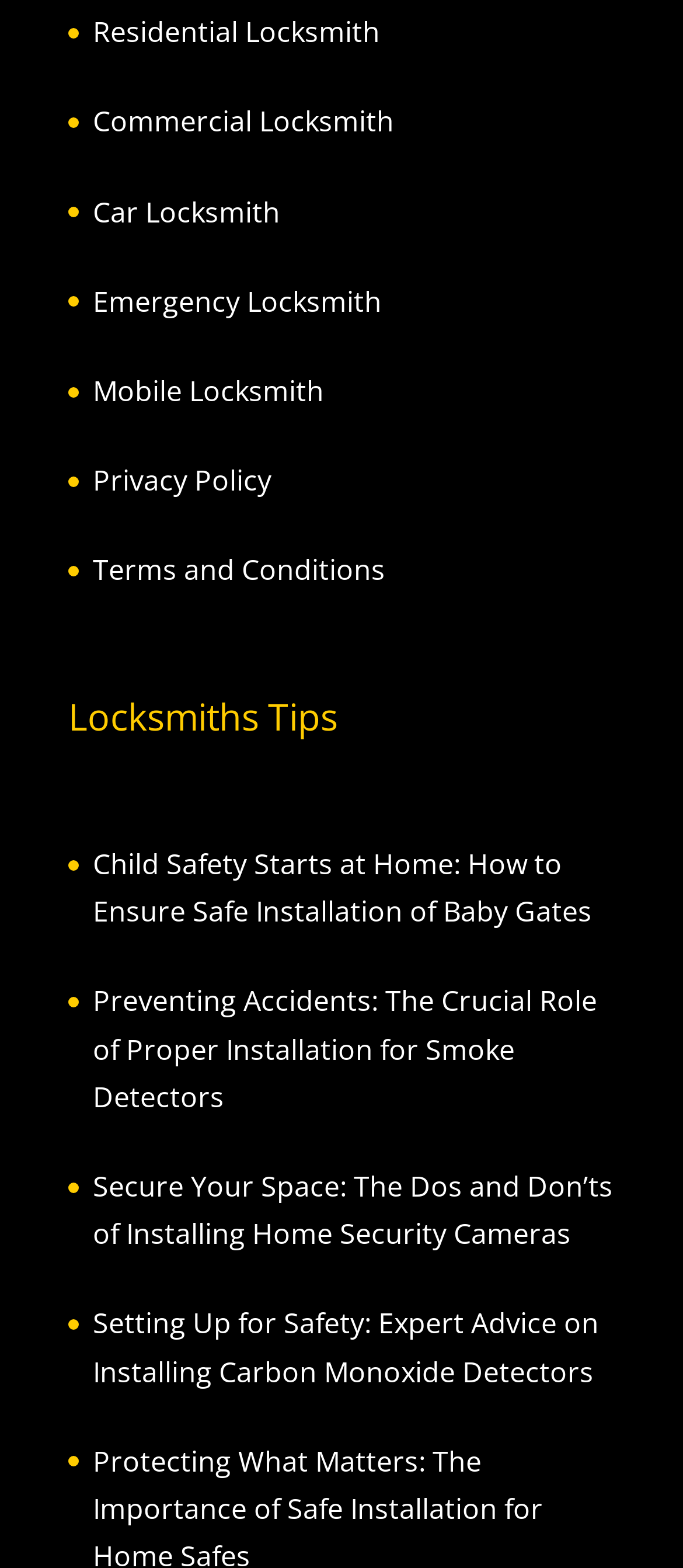Please identify the bounding box coordinates of the area that needs to be clicked to fulfill the following instruction: "Explore Mobile Locksmith."

[0.136, 0.237, 0.474, 0.261]